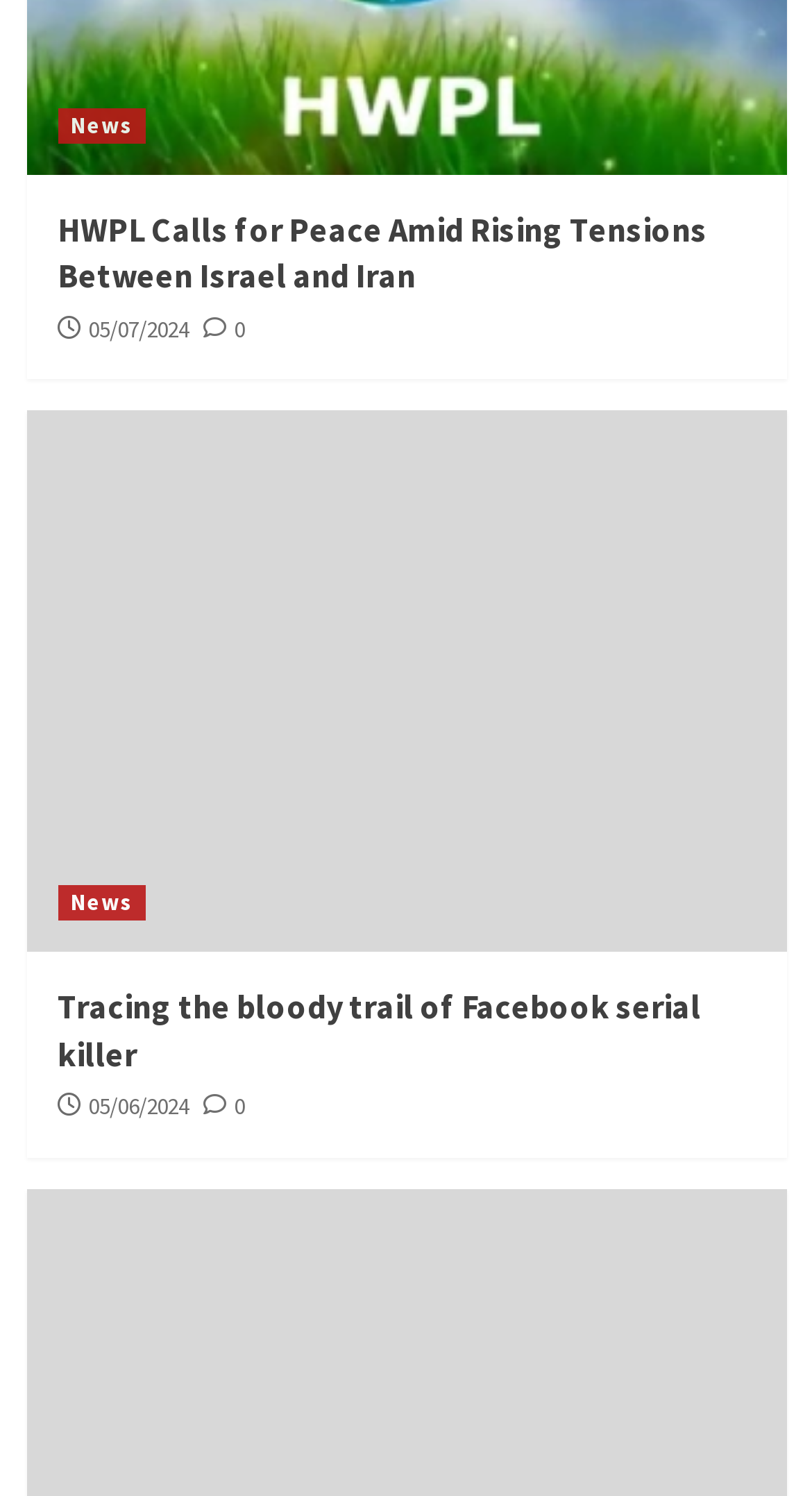Extract the bounding box coordinates for the UI element described by the text: "05/06/2024". The coordinates should be in the form of [left, top, right, bottom] with values between 0 and 1.

[0.109, 0.73, 0.232, 0.749]